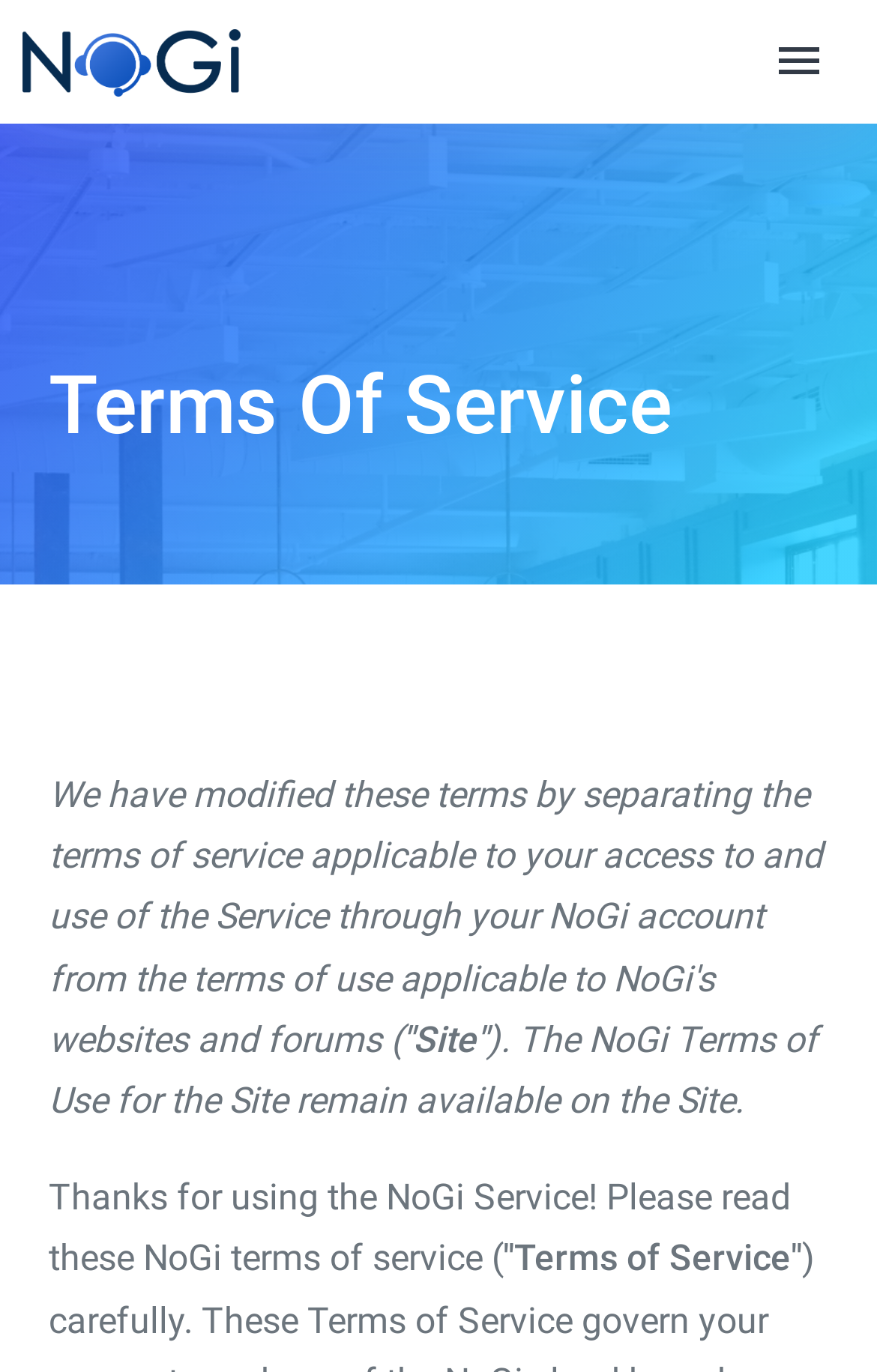What is the name of the document that users should read?
Carefully examine the image and provide a detailed answer to the question.

The name of the document that users should read is mentioned in the static text, which is 'Please read these NoGi terms of service ('.